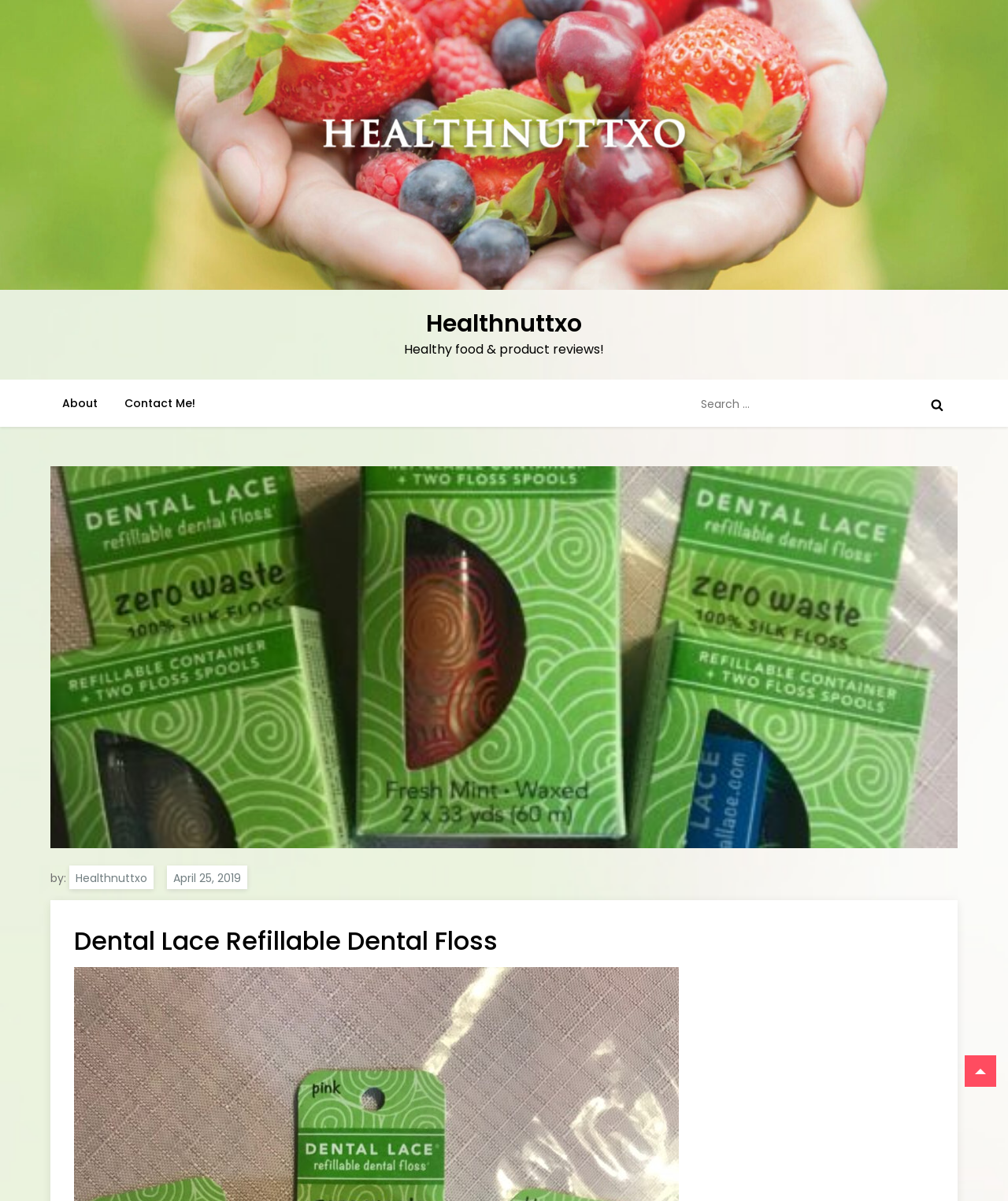Answer the question using only one word or a concise phrase: When was the review published?

April 25, 2019